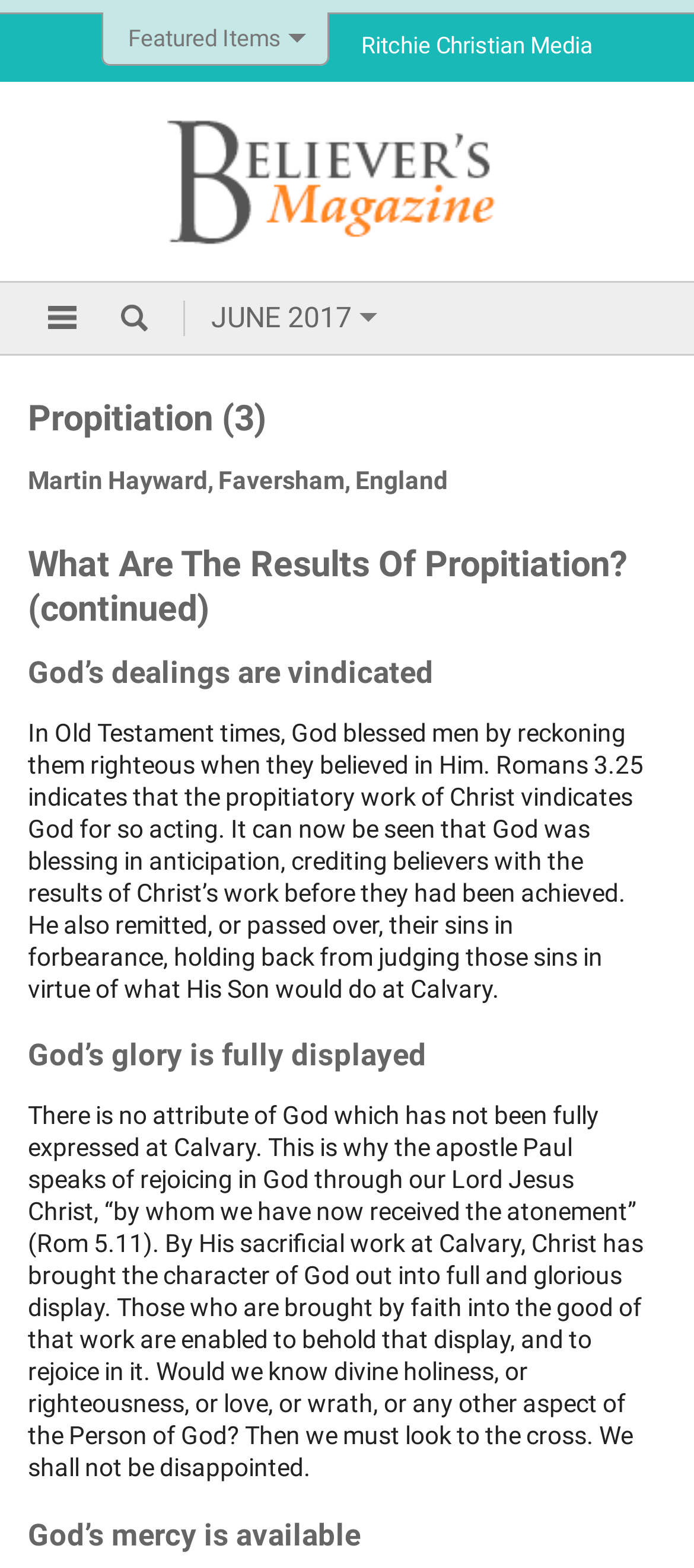Could you indicate the bounding box coordinates of the region to click in order to complete this instruction: "Read 'From the Editor: “… behold, the camels were coming …” (Gen 24.63)'".

[0.109, 0.564, 0.881, 0.599]